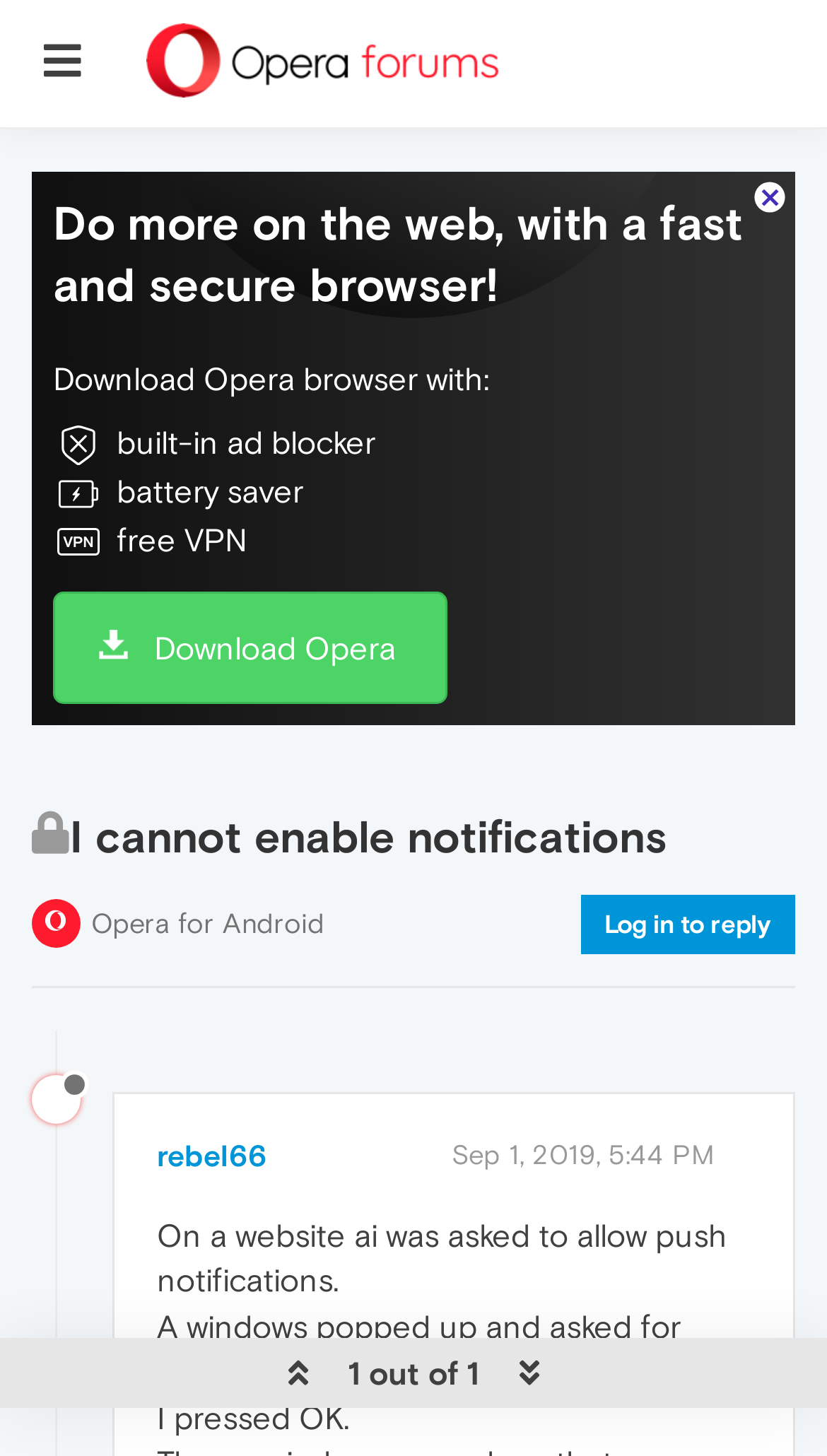Examine the image and give a thorough answer to the following question:
How many features of the browser are listed?

The webpage lists three features of the browser: 'built-in ad blocker', 'battery saver', and 'free VPN'.